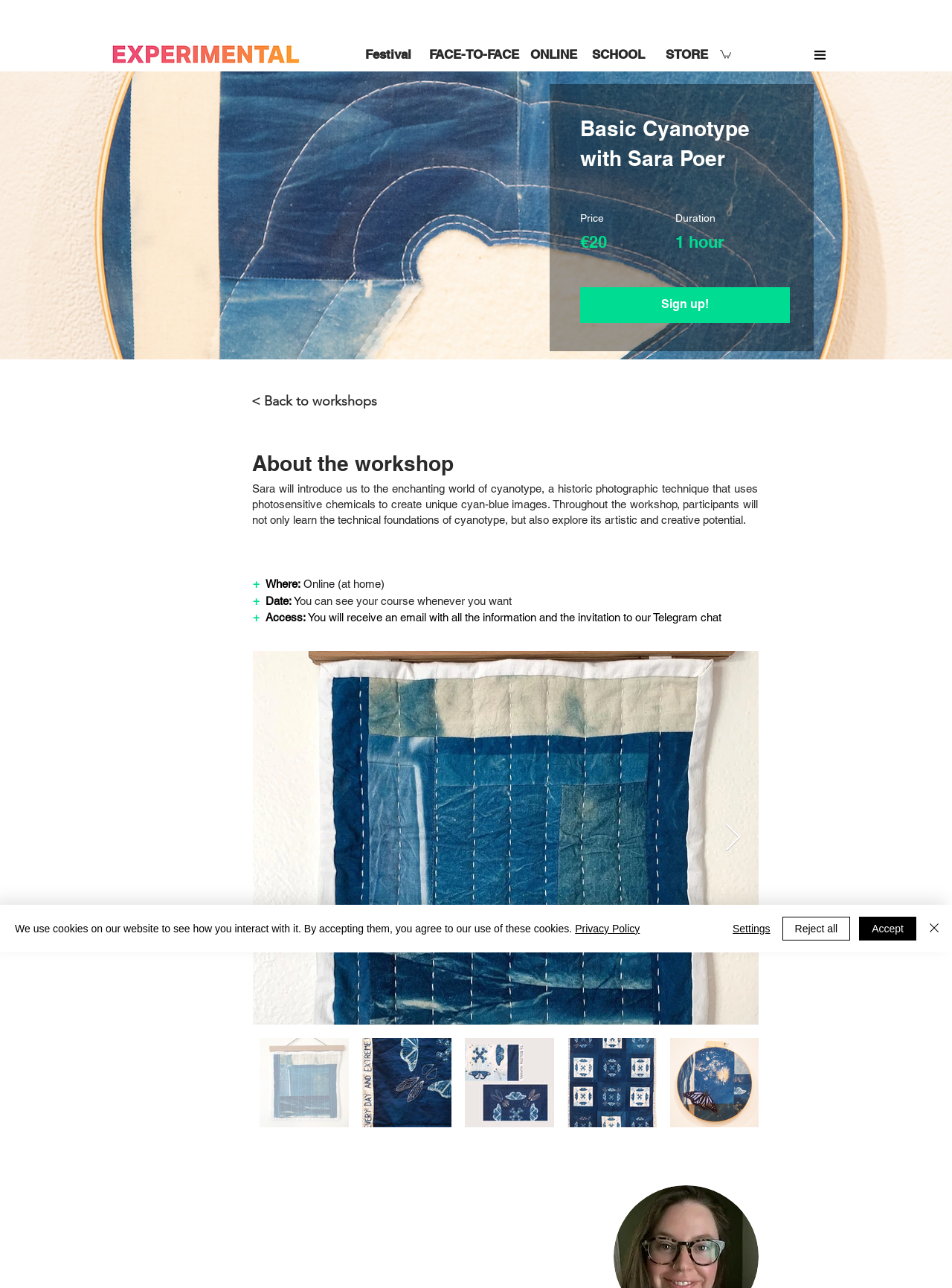Identify the bounding box coordinates of the region that needs to be clicked to carry out this instruction: "Click the Festival link". Provide these coordinates as four float numbers ranging from 0 to 1, i.e., [left, top, right, bottom].

[0.365, 0.038, 0.451, 0.047]